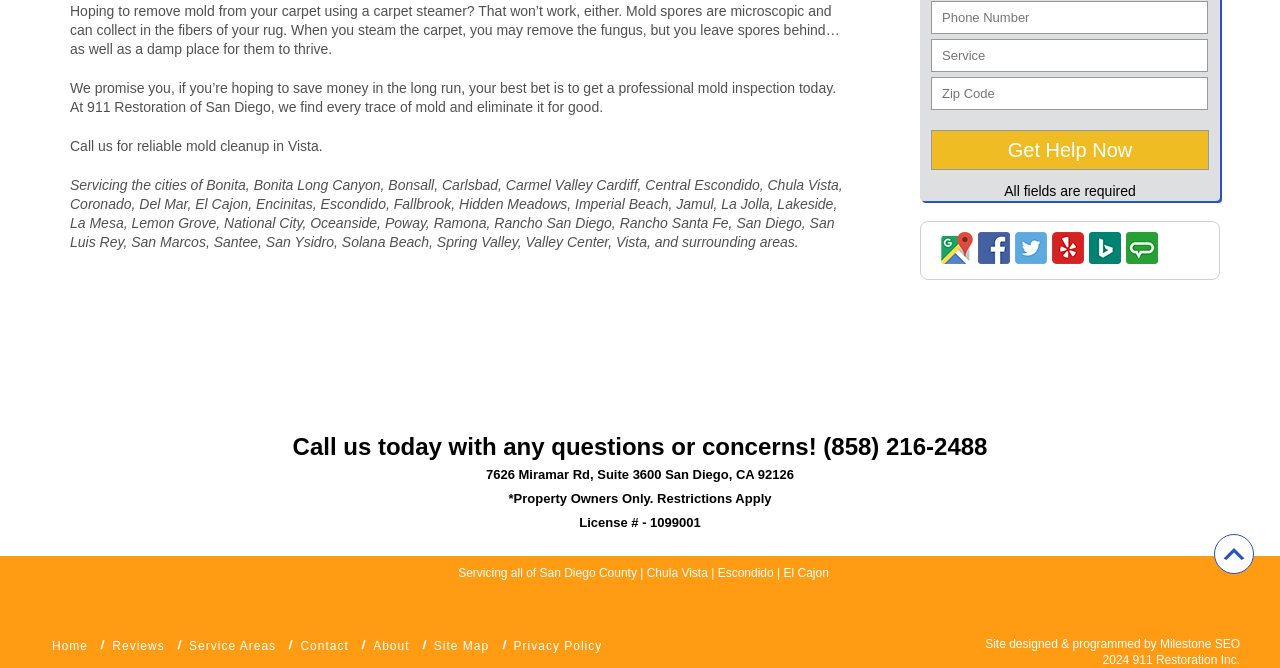Determine the bounding box coordinates for the UI element matching this description: "El Cajon".

[0.612, 0.847, 0.648, 0.868]